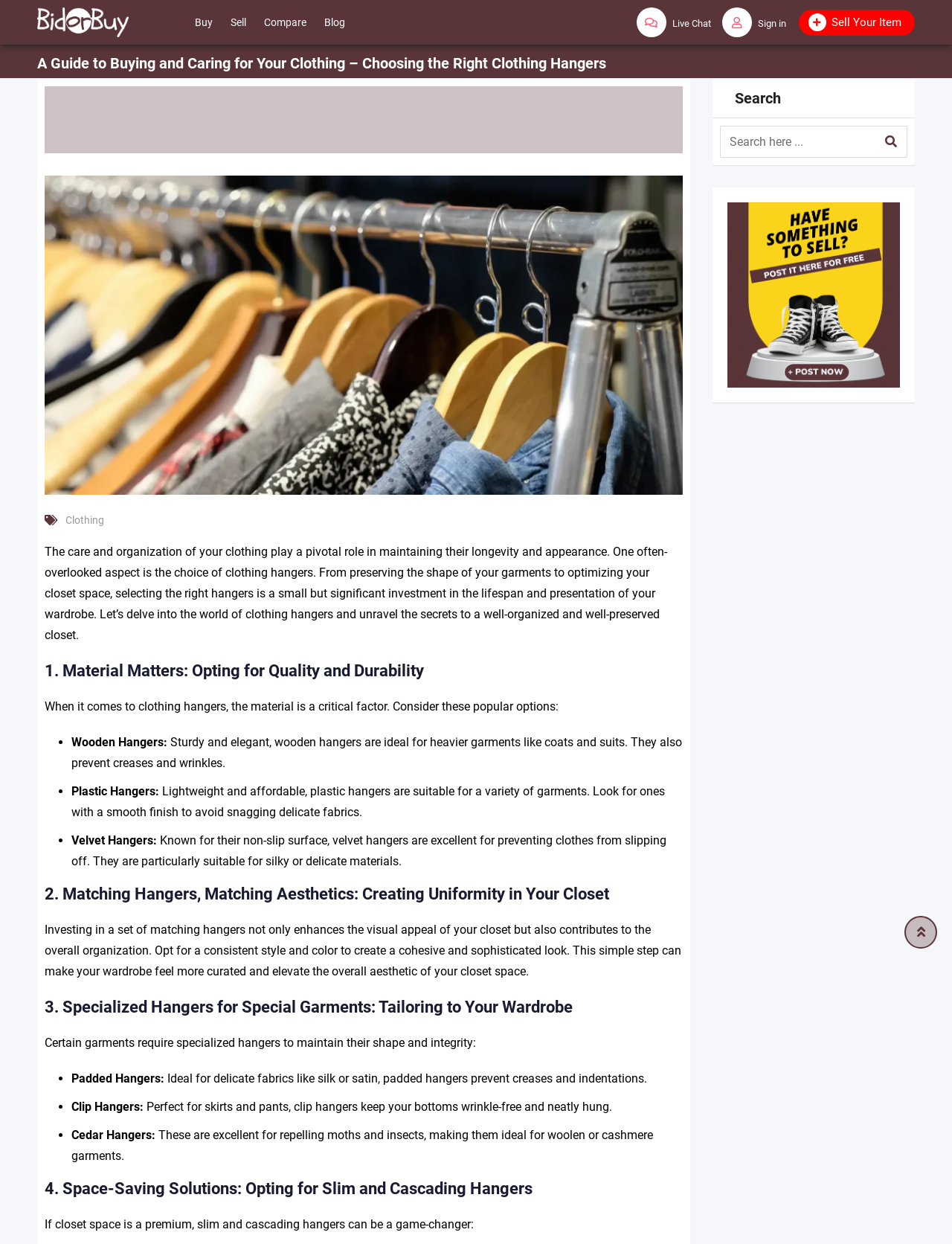What is the primary focus of this guide? Analyze the screenshot and reply with just one word or a short phrase.

Clothing hangers